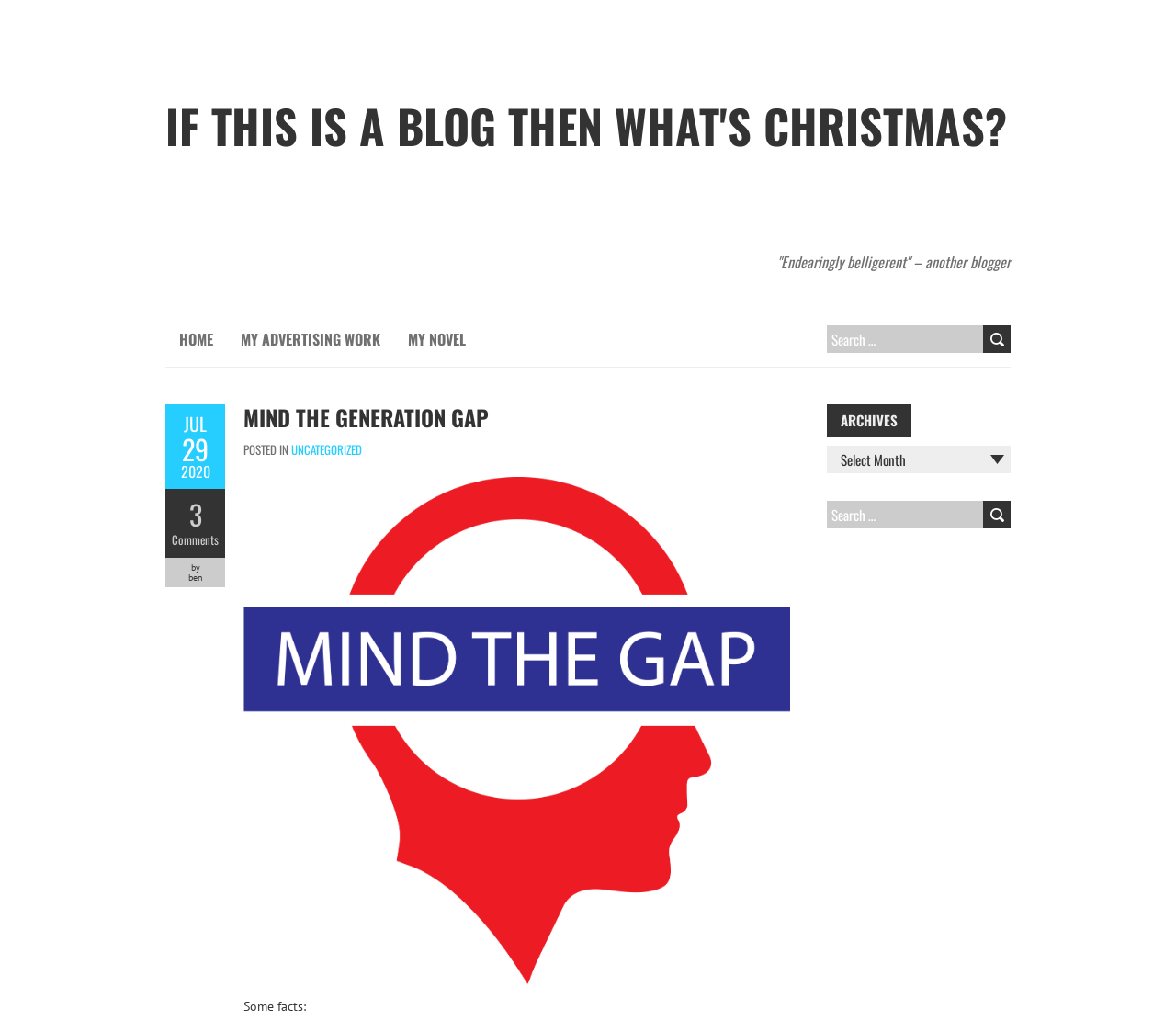Locate the bounding box coordinates of the element that needs to be clicked to carry out the instruction: "Read the latest post". The coordinates should be given as four float numbers ranging from 0 to 1, i.e., [left, top, right, bottom].

[0.141, 0.4, 0.191, 0.465]